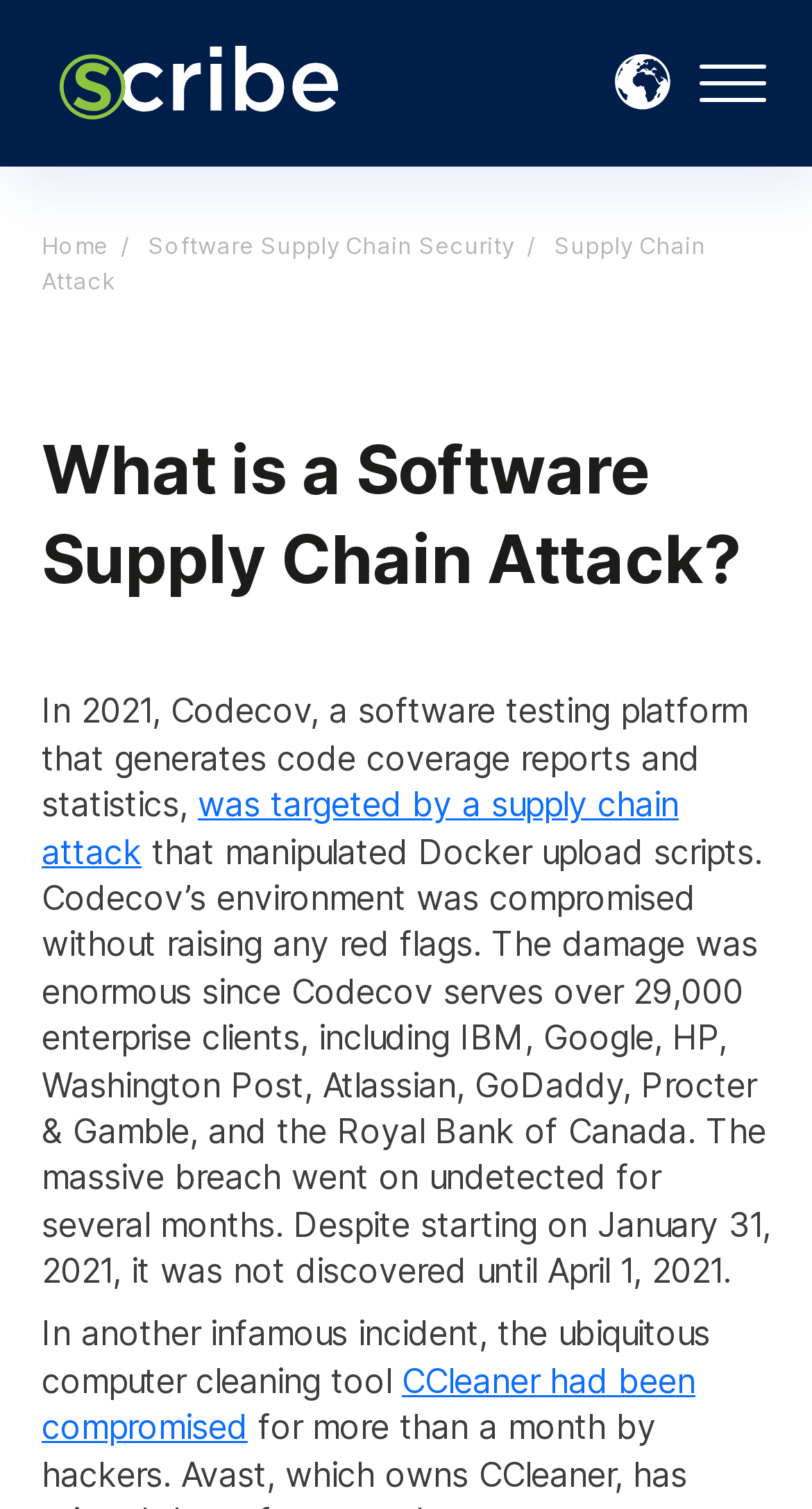Predict the bounding box of the UI element that fits this description: "Software Supply Chain Security".

[0.182, 0.153, 0.633, 0.172]